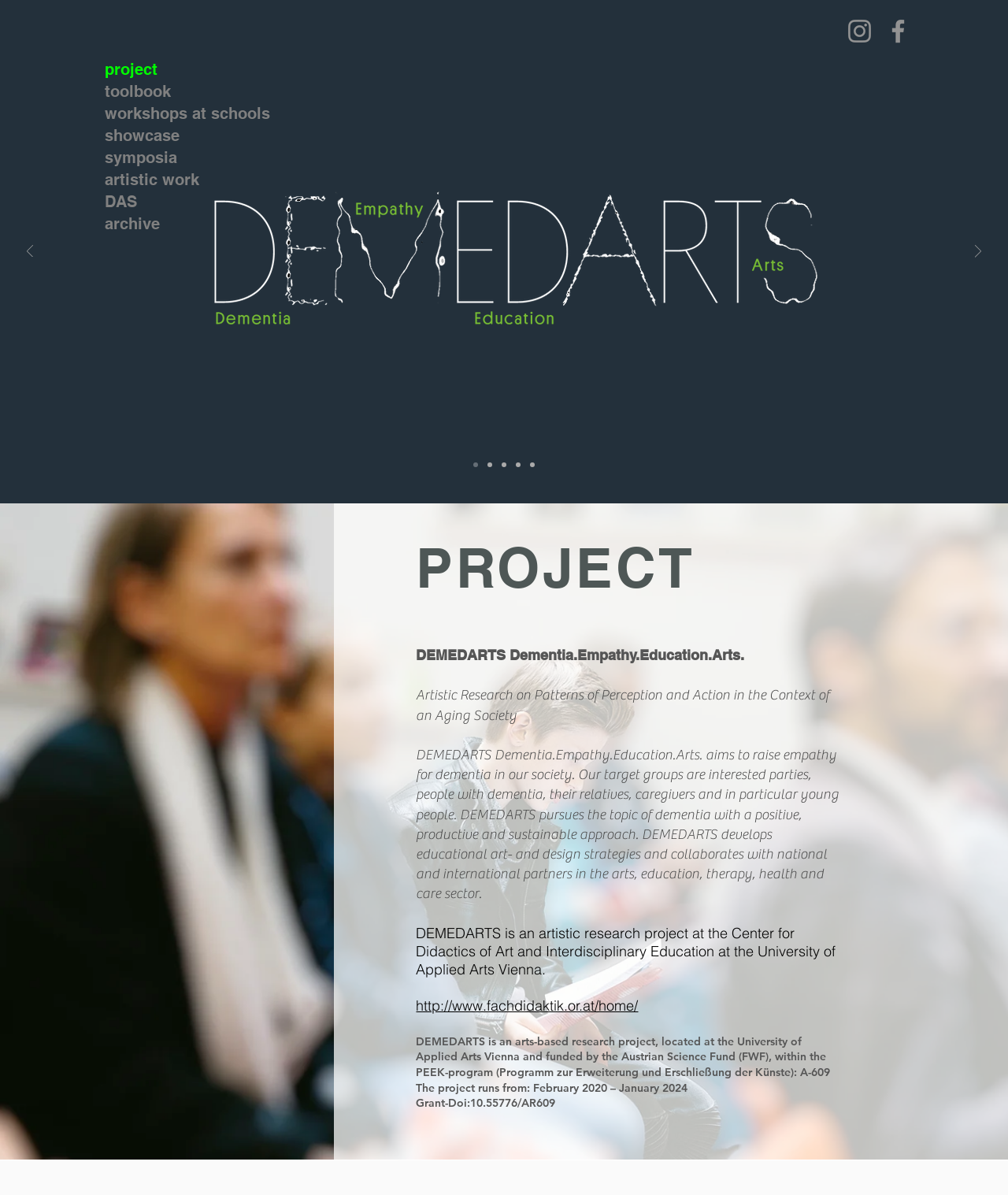How many social media links are in the 'Social Bar'?
Look at the screenshot and respond with a single word or phrase.

2